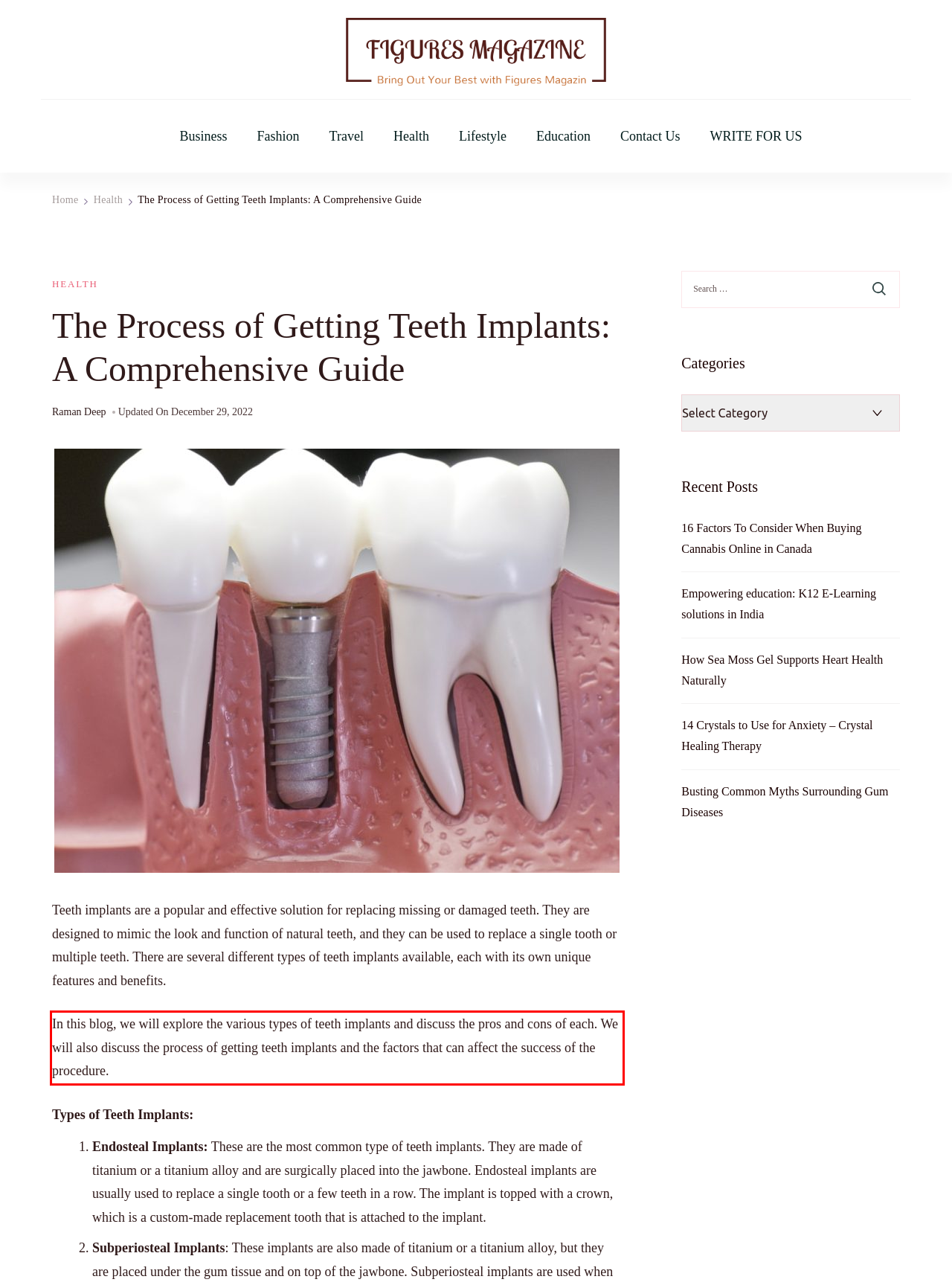You are provided with a webpage screenshot that includes a red rectangle bounding box. Extract the text content from within the bounding box using OCR.

In this blog, we will explore the various types of teeth implants and discuss the pros and cons of each. We will also discuss the process of getting teeth implants and the factors that can affect the success of the procedure.